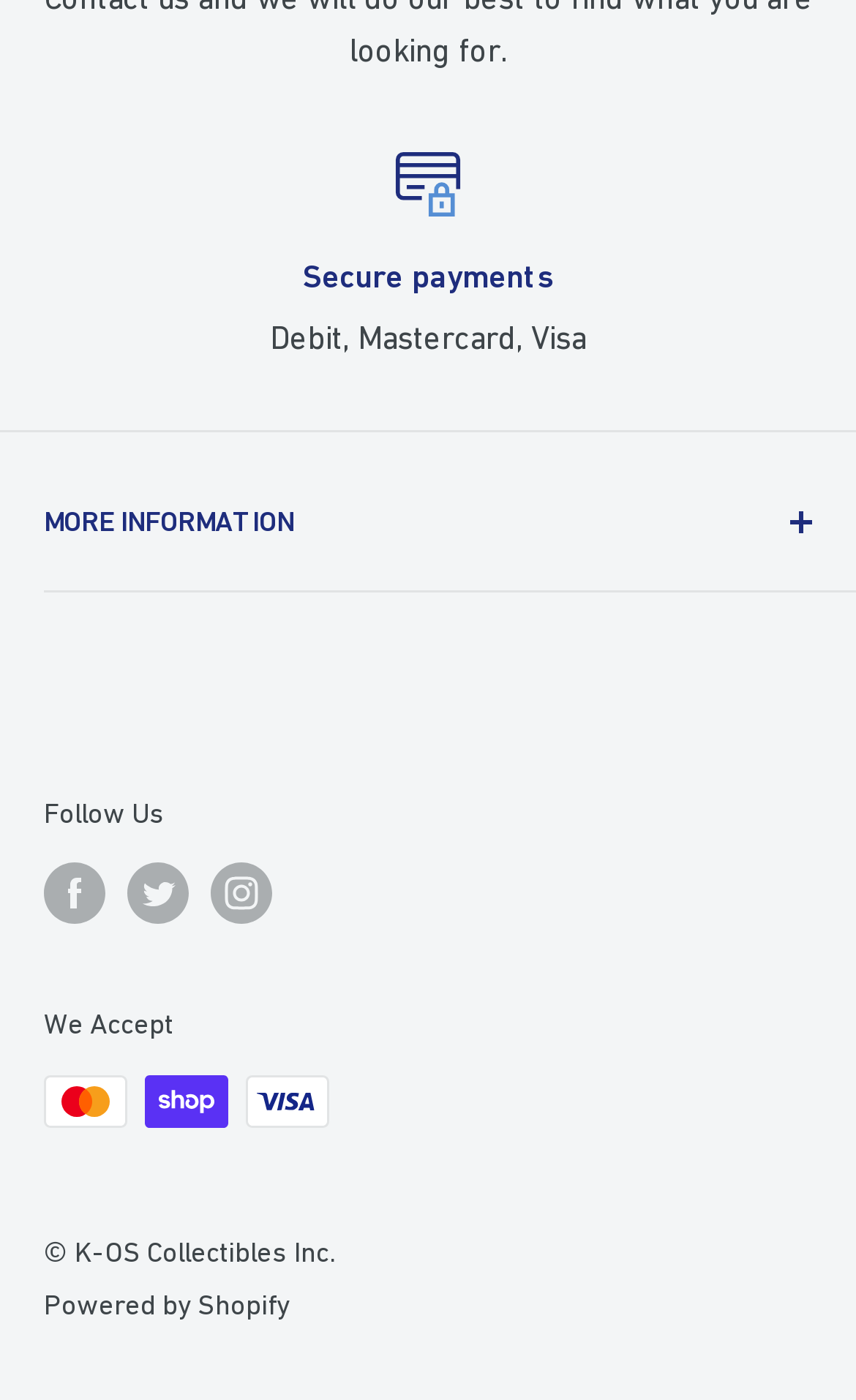Based on the element description: "Events", identify the bounding box coordinates for this UI element. The coordinates must be four float numbers between 0 and 1, listed as [left, top, right, bottom].

[0.051, 0.457, 0.897, 0.506]